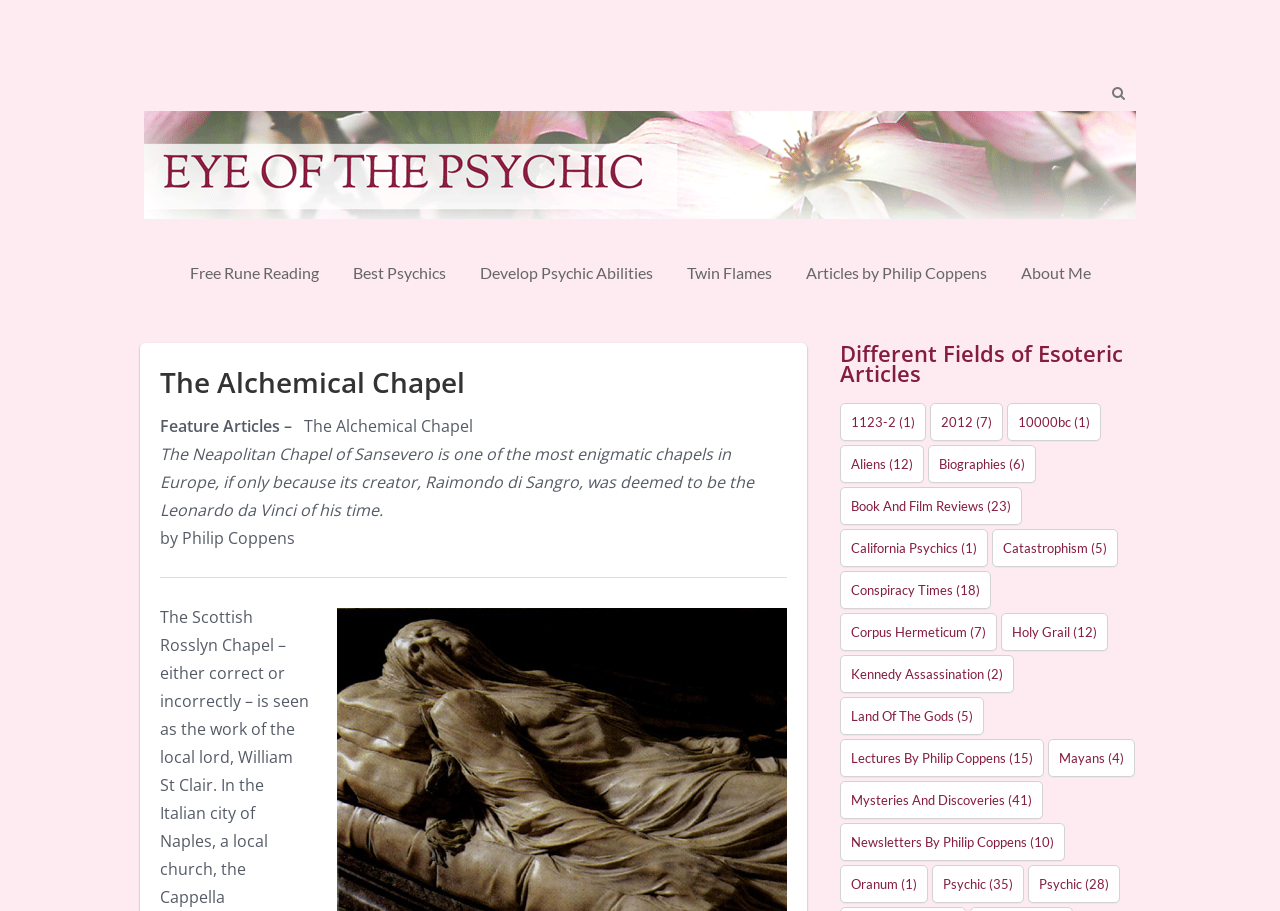Specify the bounding box coordinates (top-left x, top-left y, bottom-right x, bottom-right y) of the UI element in the screenshot that matches this description: Book and Film Reviews (23)

[0.656, 0.535, 0.798, 0.576]